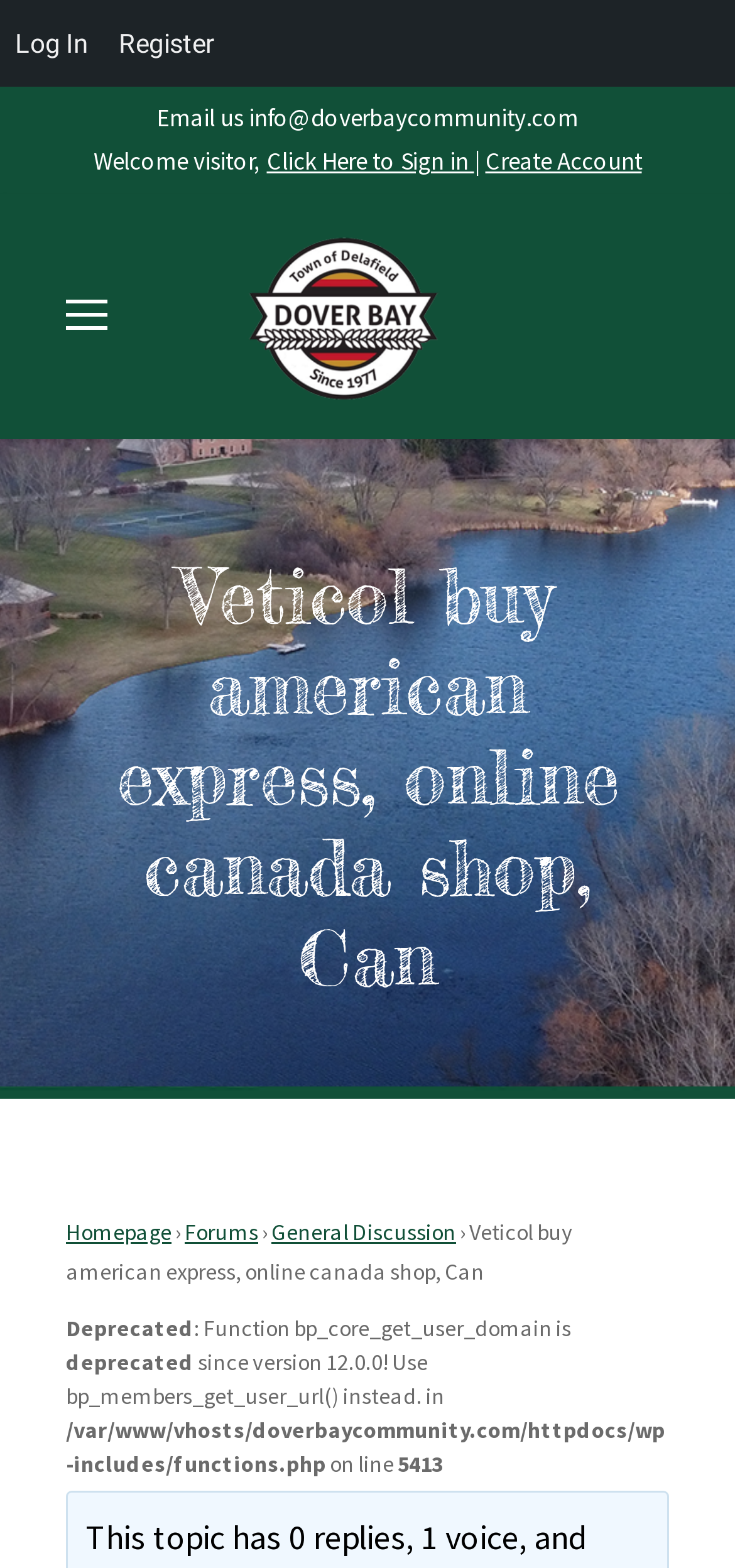Please identify the bounding box coordinates of the area that needs to be clicked to follow this instruction: "Click to sign in".

[0.363, 0.093, 0.645, 0.113]